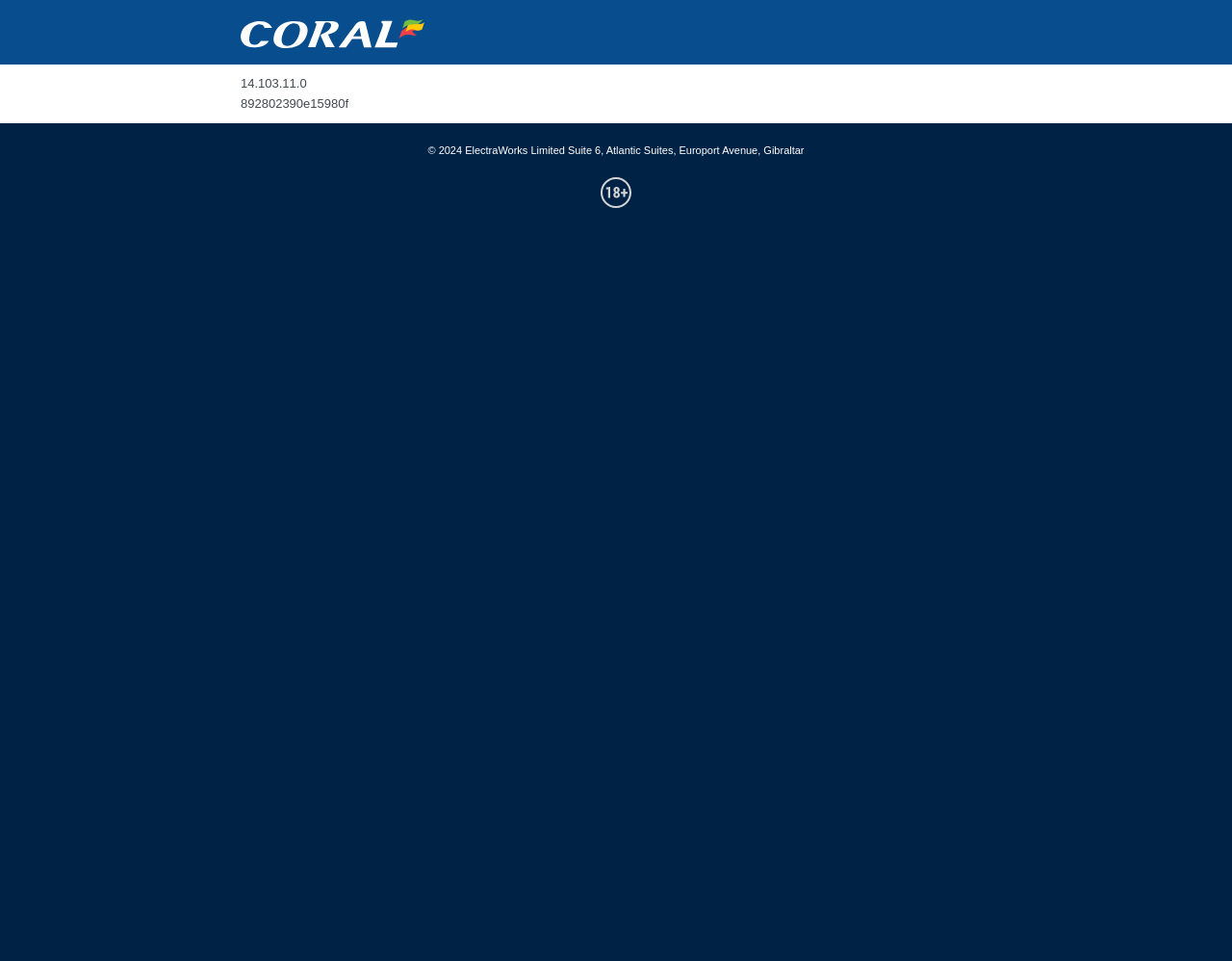What is the copyright year of the website?
Please give a detailed and elaborate answer to the question.

In the footer section of the webpage, there is a static text element with the content '© 2024', which indicates the copyright year of the website.